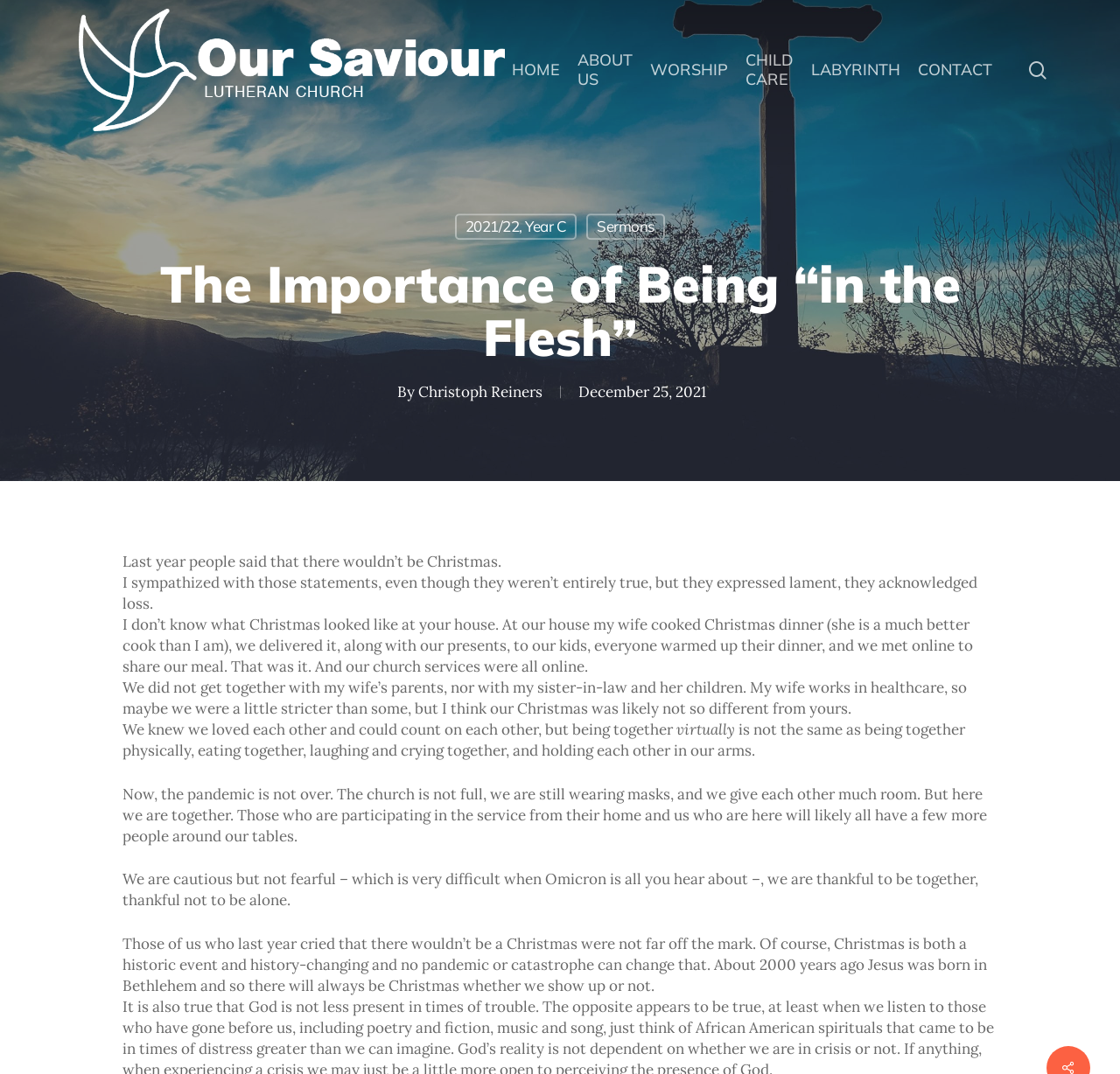What is the topic of the sermon?
Give a detailed response to the question by analyzing the screenshot.

The topic of the sermon can be found in the heading 'The Importance of Being “in the Flesh”' which is located in the middle of the webpage. This heading is a title of the sermon and it indicates that the sermon is about the importance of physical presence.